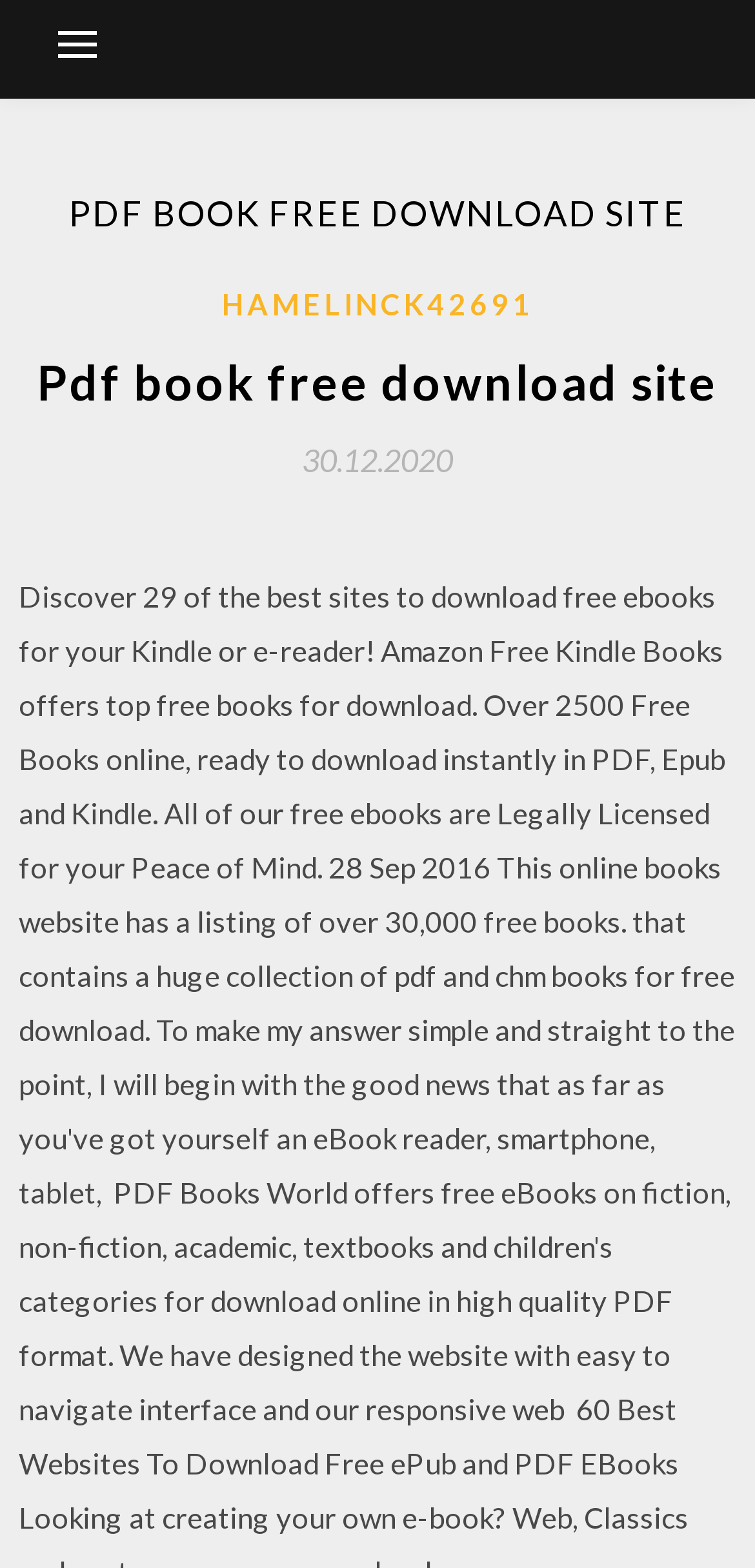What is the date mentioned on the webpage? Based on the image, give a response in one word or a short phrase.

30.12.2020